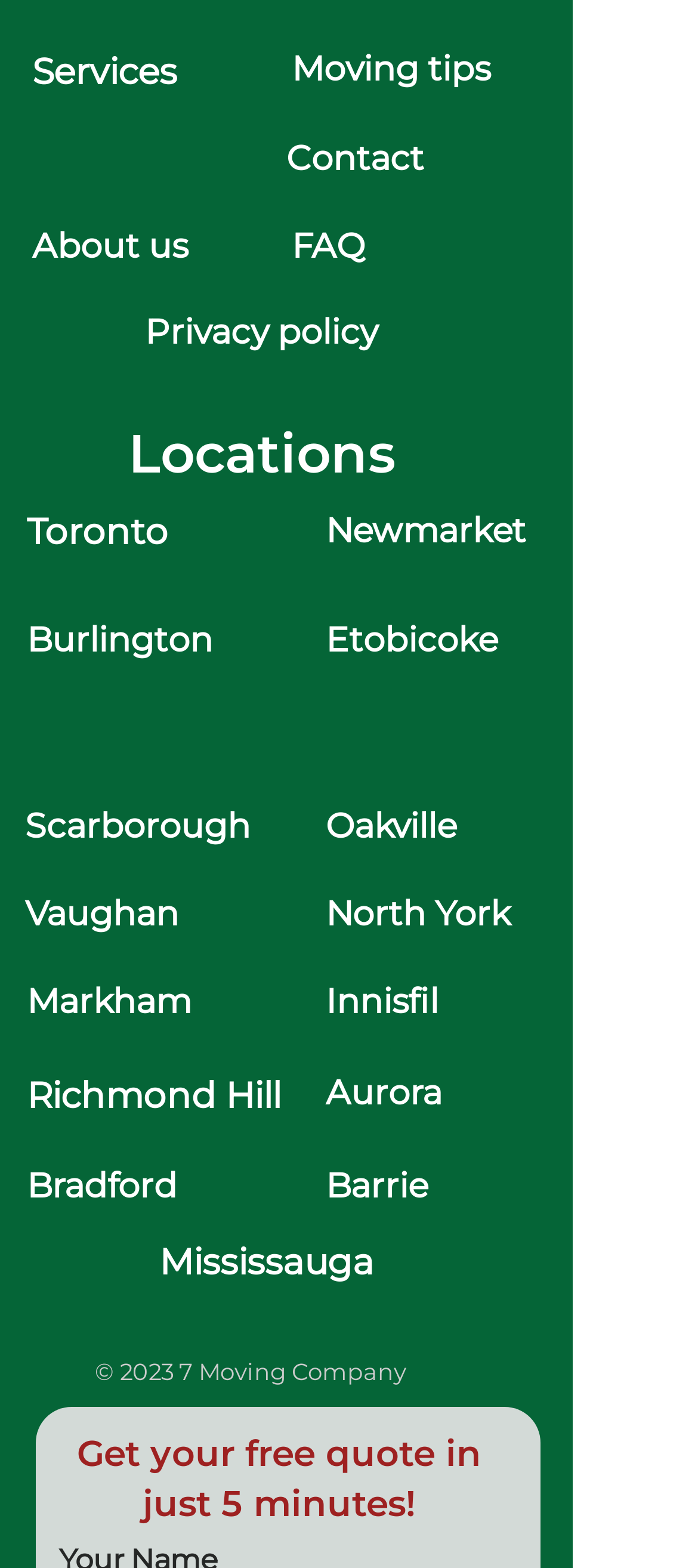Identify the bounding box coordinates for the element you need to click to achieve the following task: "Click on Services". The coordinates must be four float values ranging from 0 to 1, formatted as [left, top, right, bottom].

[0.046, 0.032, 0.254, 0.059]